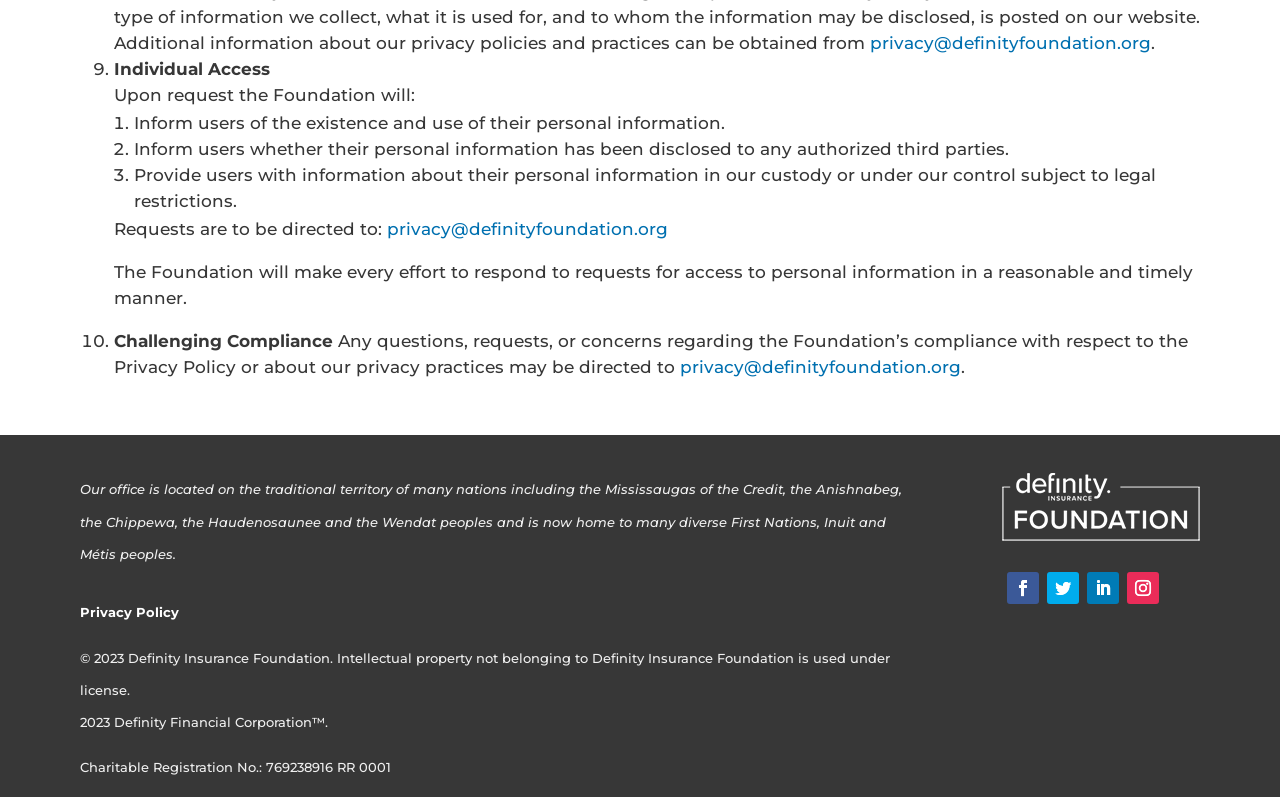Please identify the bounding box coordinates of the clickable region that I should interact with to perform the following instruction: "Click the social media link with the '' icon". The coordinates should be expressed as four float numbers between 0 and 1, i.e., [left, top, right, bottom].

[0.787, 0.718, 0.812, 0.758]